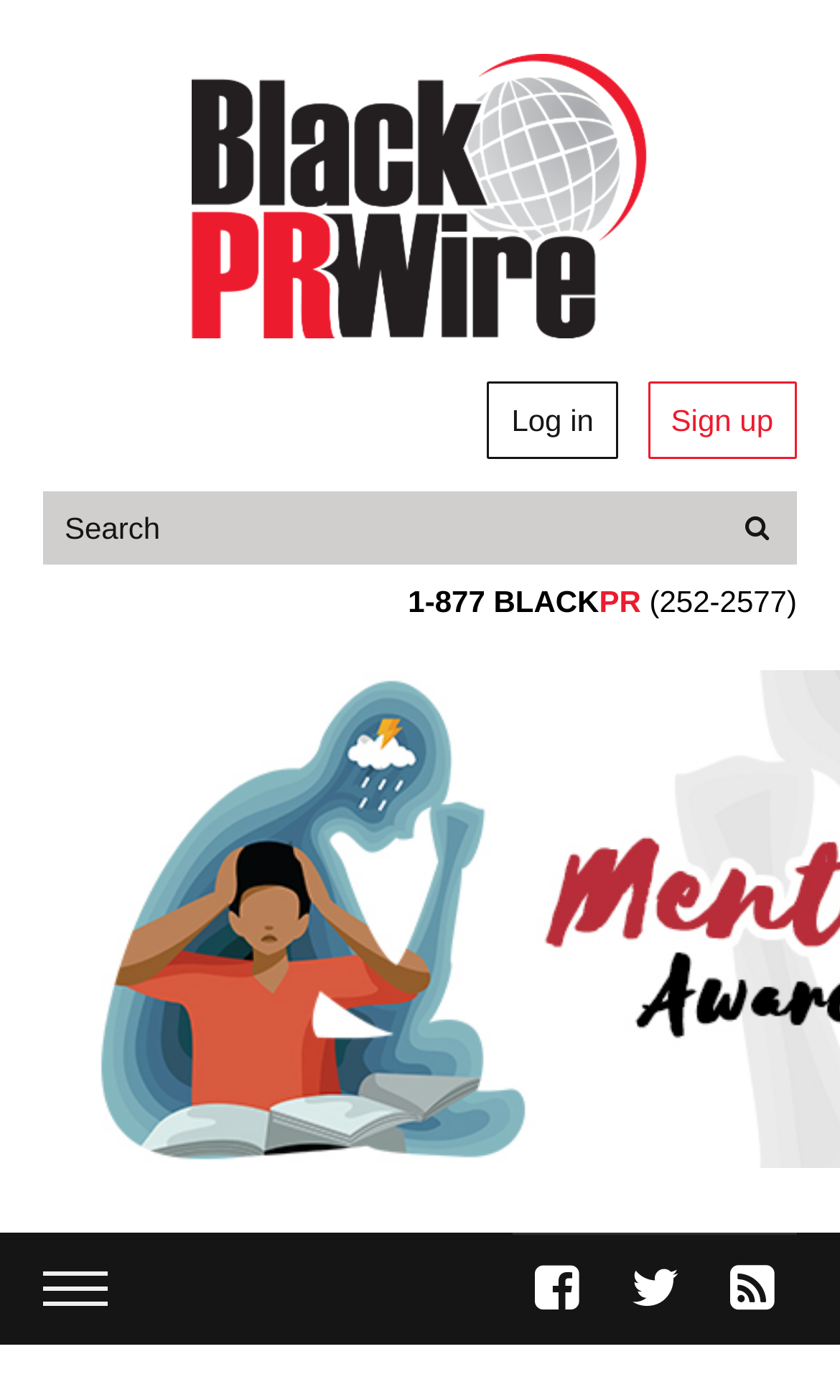Determine the bounding box coordinates of the element's region needed to click to follow the instruction: "go to homepage". Provide these coordinates as four float numbers between 0 and 1, formatted as [left, top, right, bottom].

[0.228, 0.038, 0.772, 0.242]